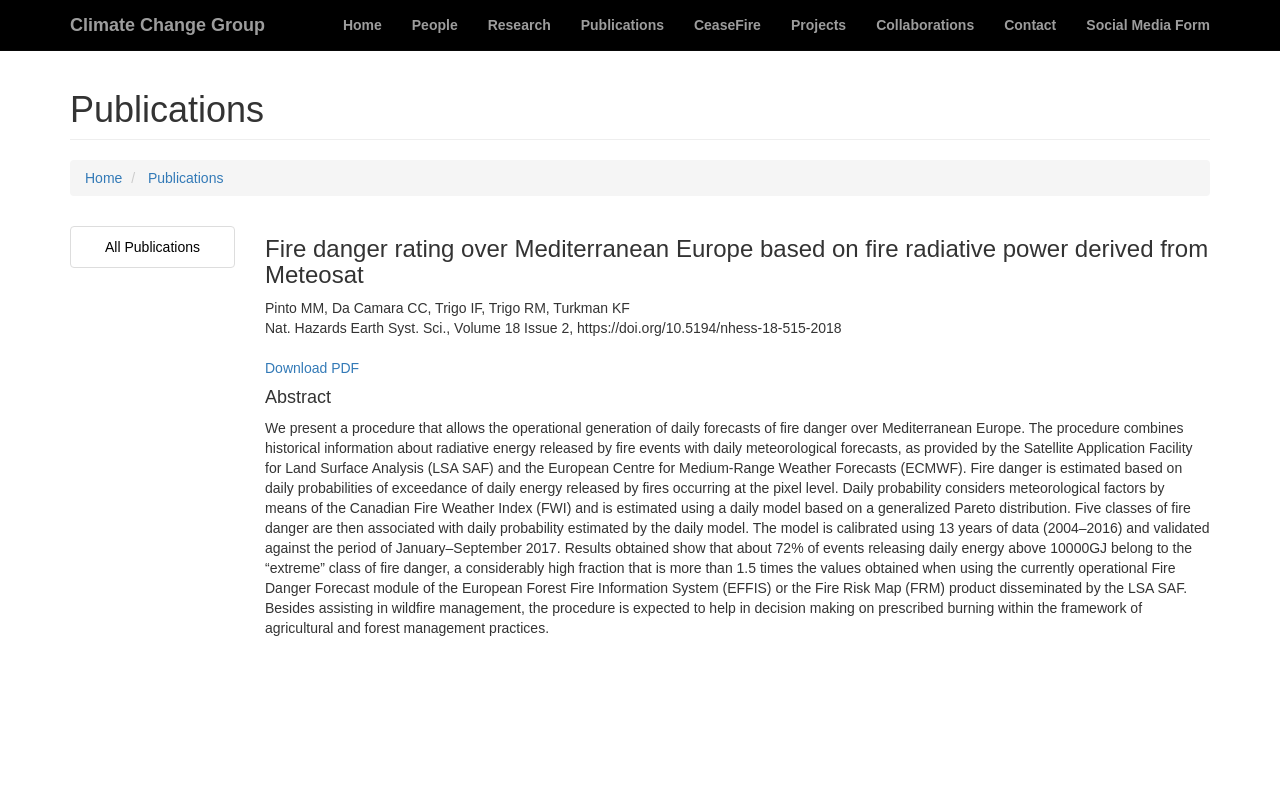Locate the bounding box coordinates of the clickable element to fulfill the following instruction: "Read the post about Observation essay topic ideas". Provide the coordinates as four float numbers between 0 and 1 in the format [left, top, right, bottom].

None